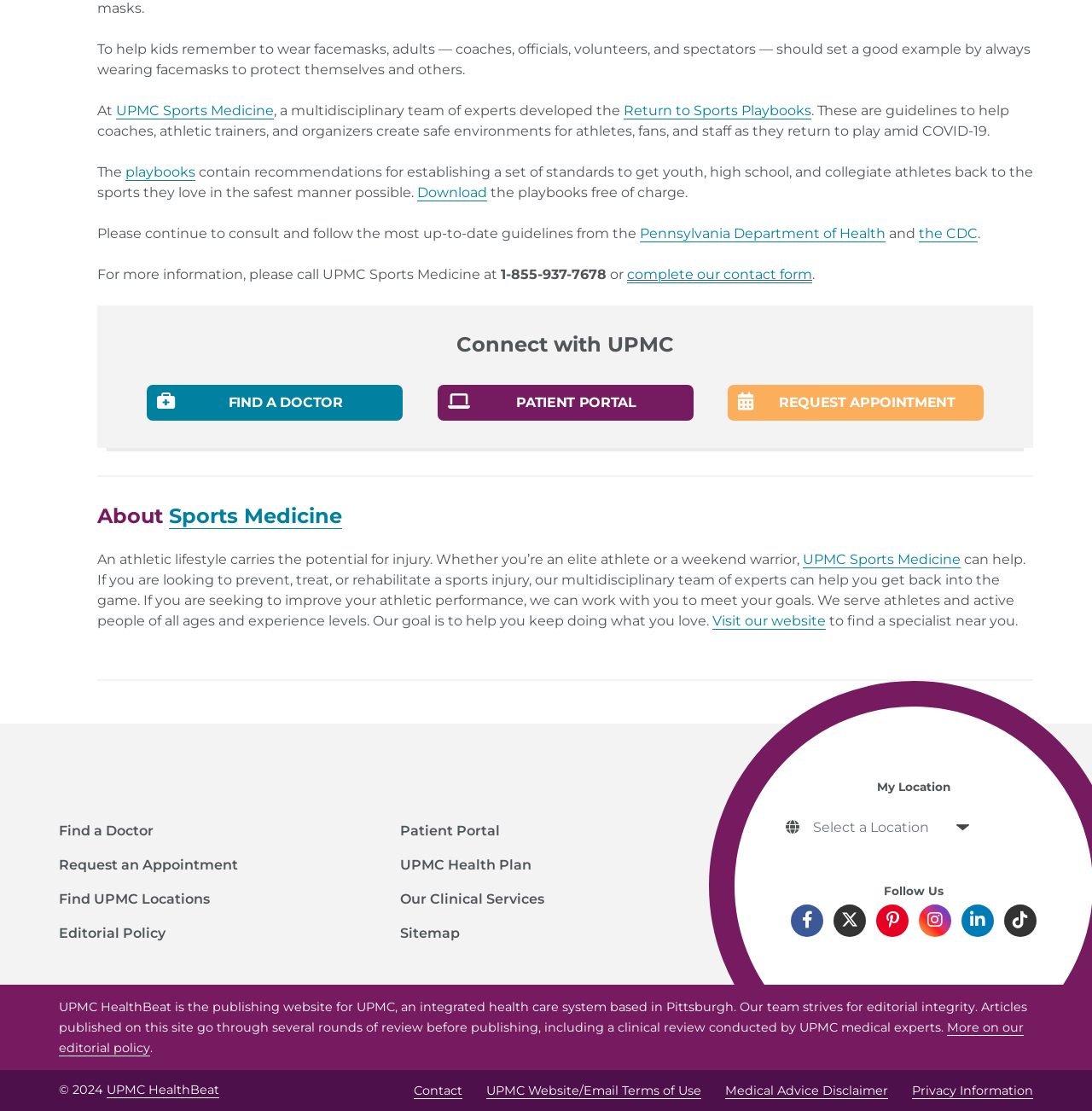Specify the bounding box coordinates of the area that needs to be clicked to achieve the following instruction: "Download the playbooks".

[0.382, 0.166, 0.446, 0.181]